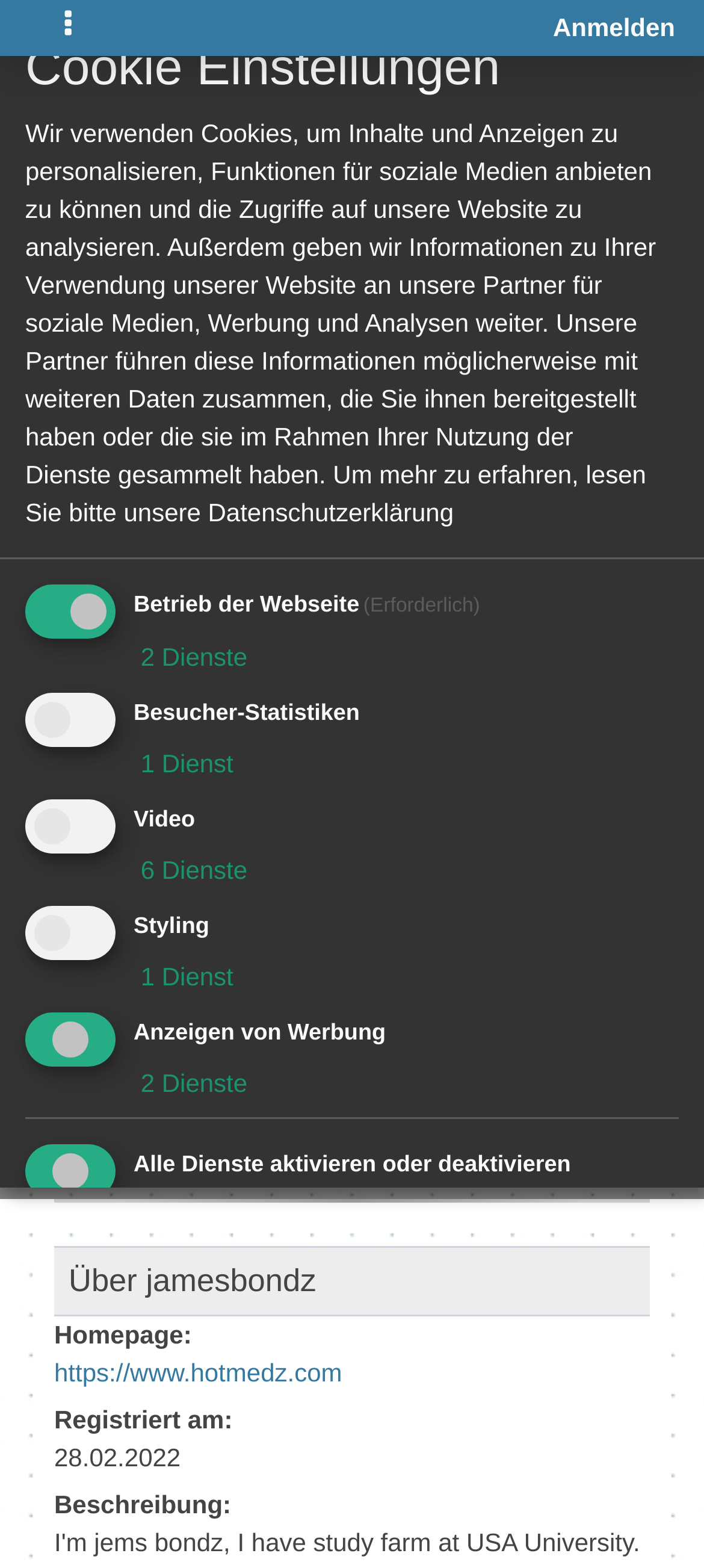How many services are available for video?
Refer to the image and give a detailed answer to the question.

The number of services available for video can be found in the cookie settings section, where it is written as 'Video 6 Dienste'.